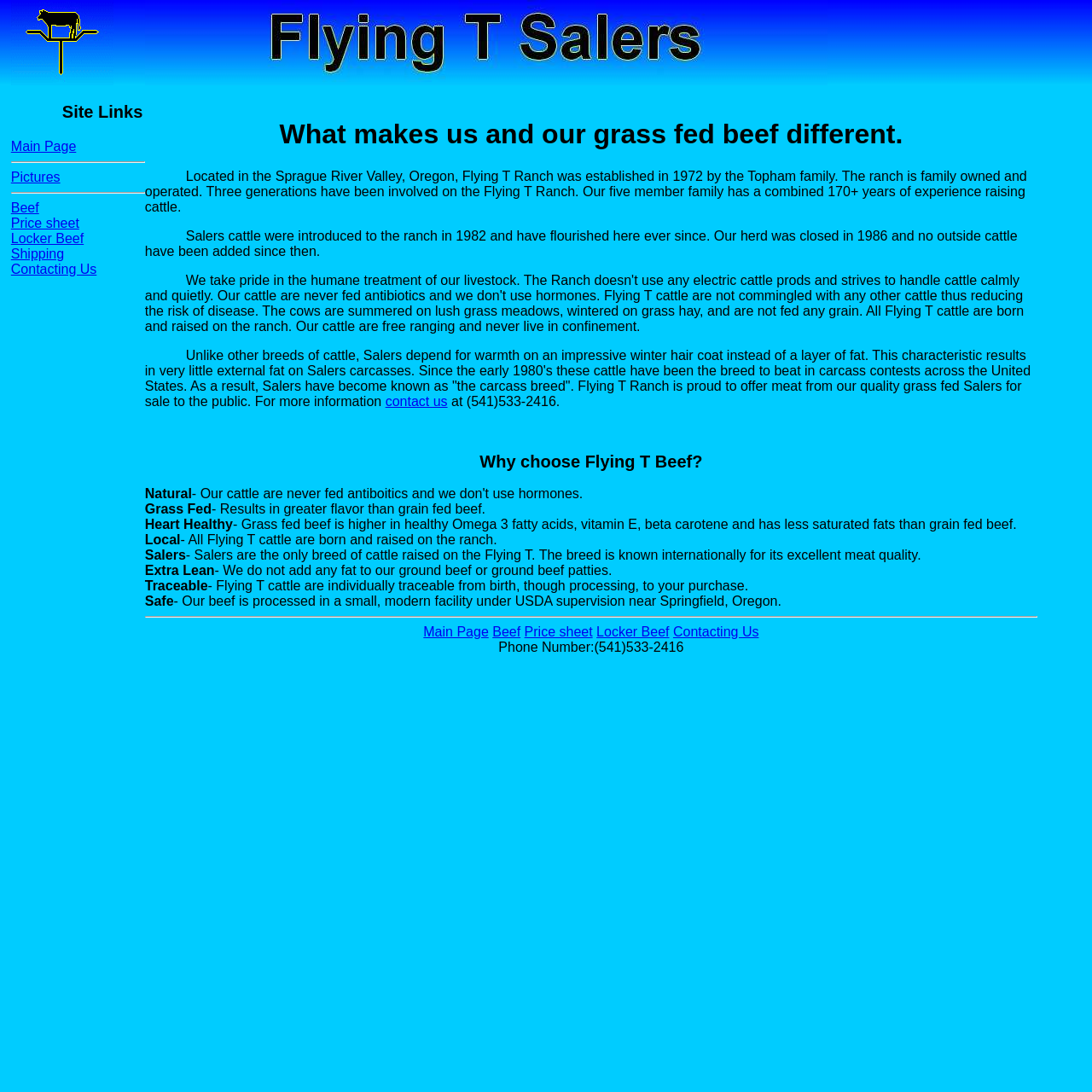Identify the bounding box coordinates for the element you need to click to achieve the following task: "Learn more about 'Why choose Flying T Beef?'". Provide the bounding box coordinates as four float numbers between 0 and 1, in the form [left, top, right, bottom].

[0.133, 0.414, 0.95, 0.432]